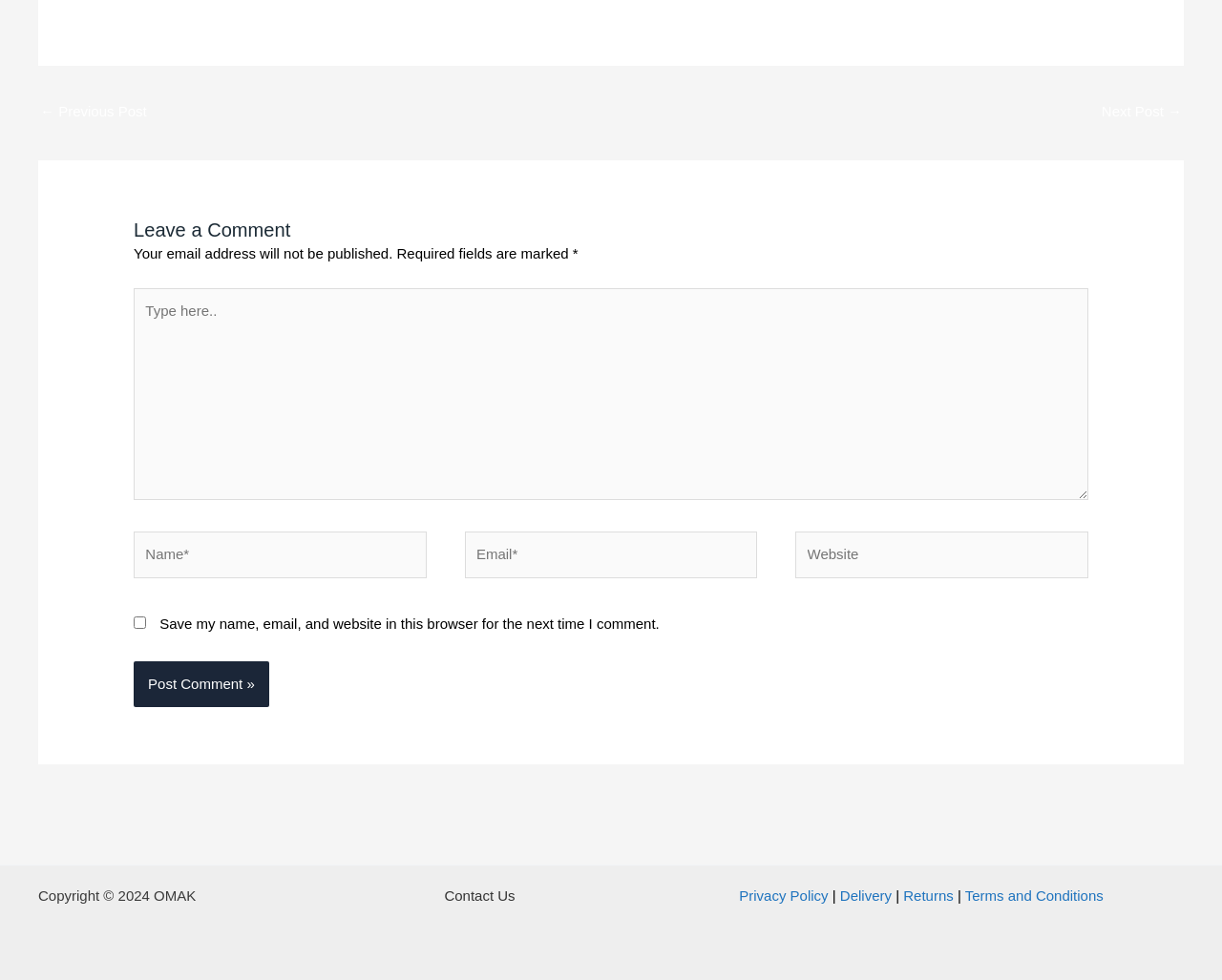Can you identify the bounding box coordinates of the clickable region needed to carry out this instruction: 'Type a message'? The coordinates should be four float numbers within the range of 0 to 1, stated as [left, top, right, bottom].

[0.109, 0.294, 0.891, 0.51]